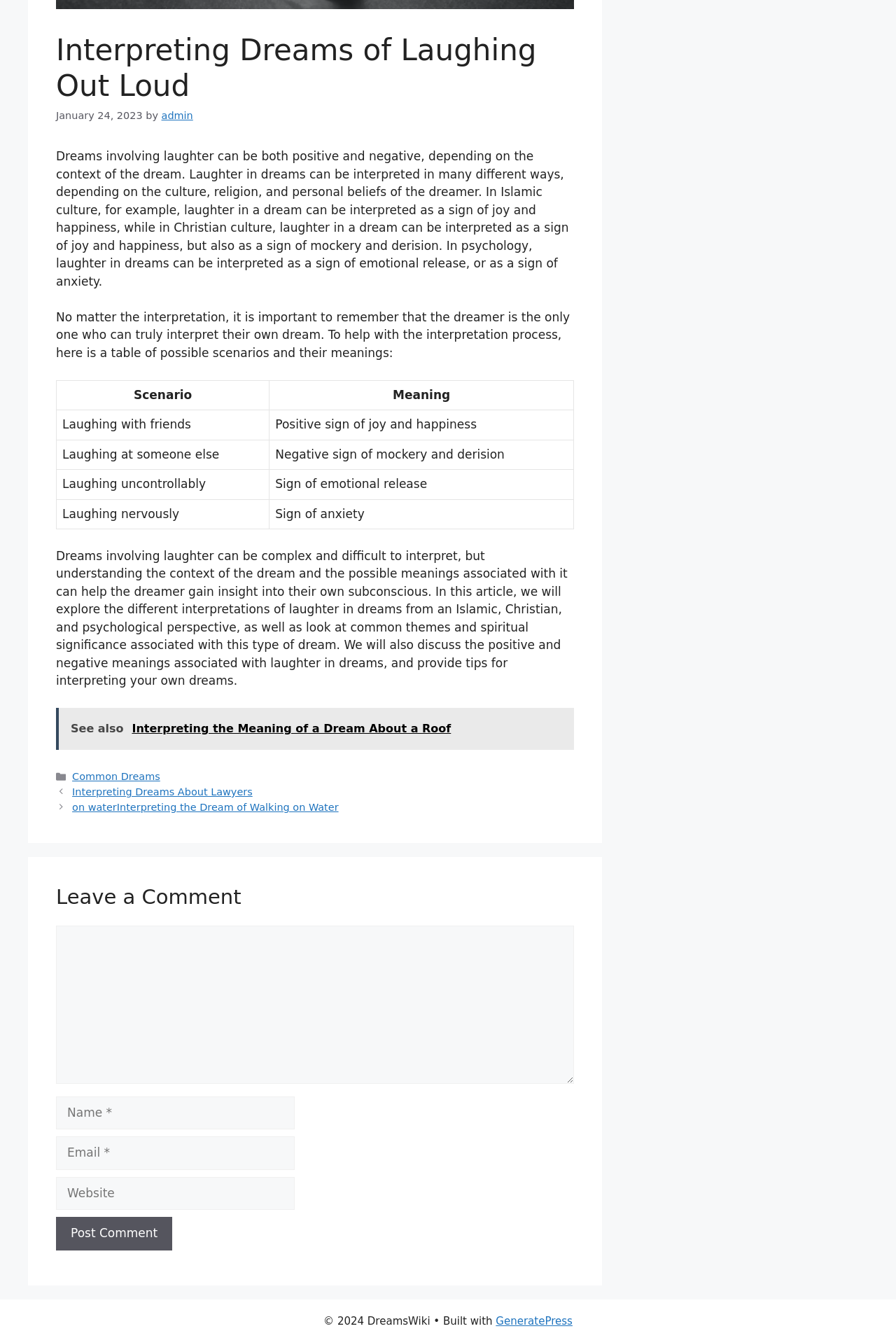Given the description: "name="submit" value="Post Comment"", determine the bounding box coordinates of the UI element. The coordinates should be formatted as four float numbers between 0 and 1, [left, top, right, bottom].

[0.062, 0.914, 0.192, 0.939]